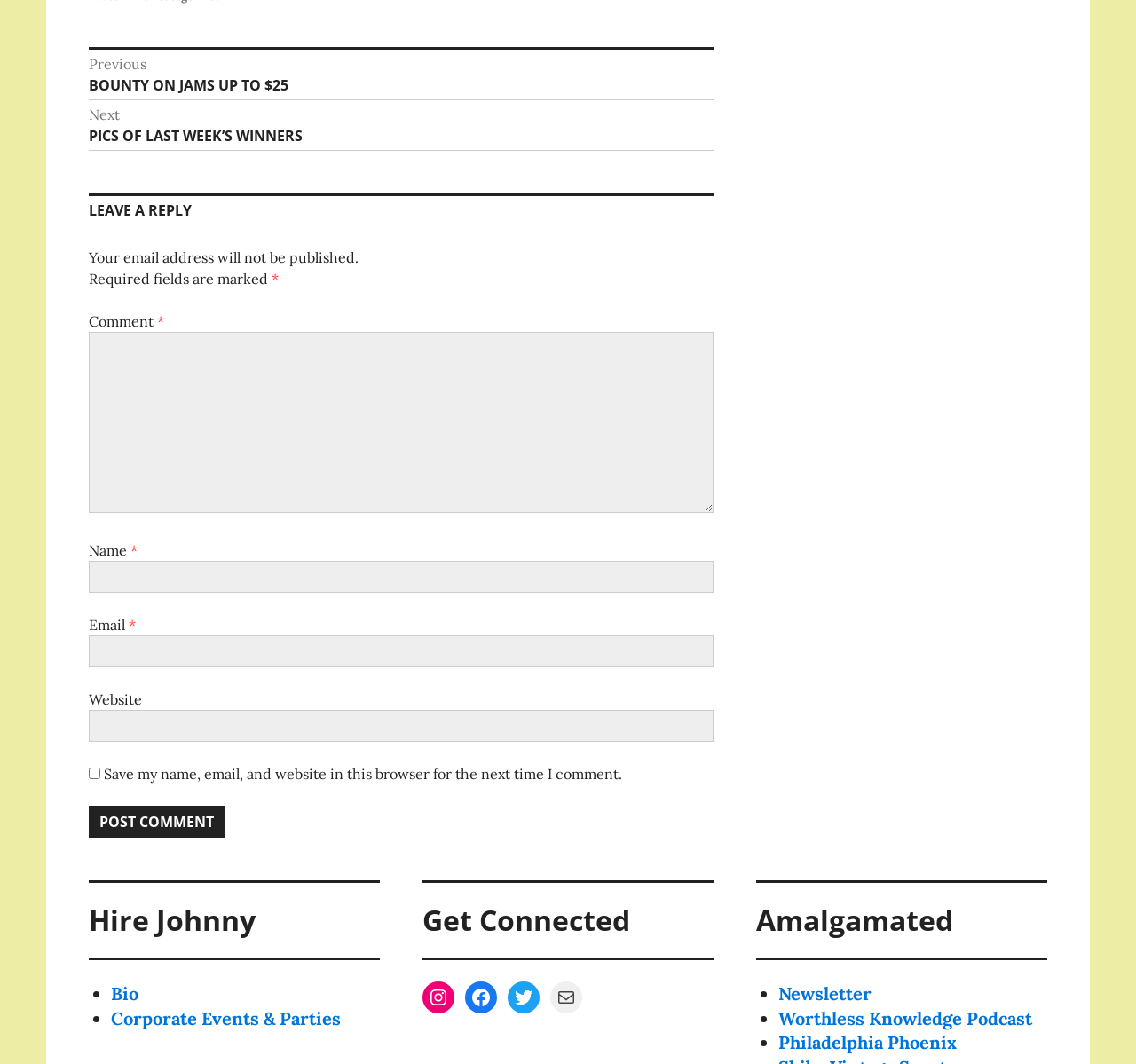What is required to leave a reply?
Look at the image and respond with a single word or a short phrase.

Name, Email, Comment